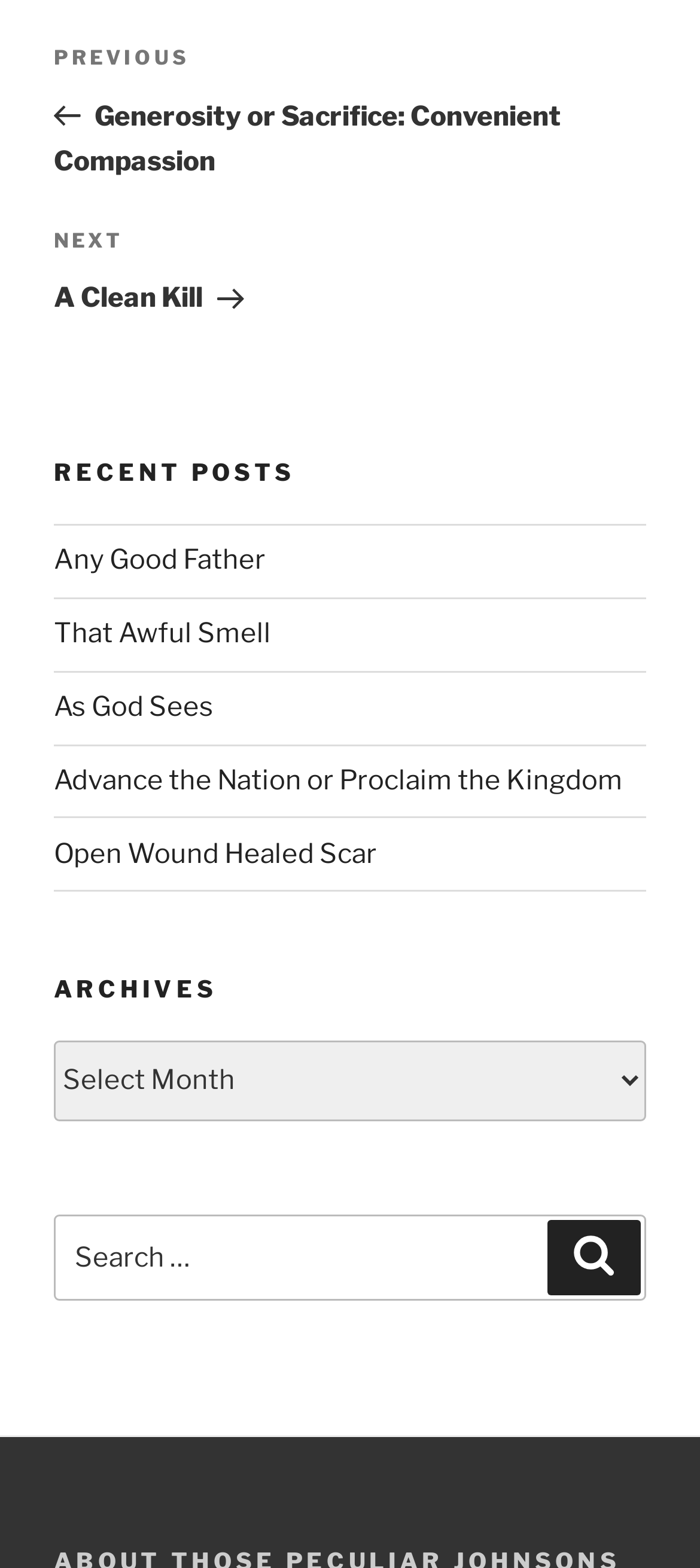What is the function of the 'Archives' dropdown menu?
Answer with a single word or phrase by referring to the visual content.

To access archived blog posts